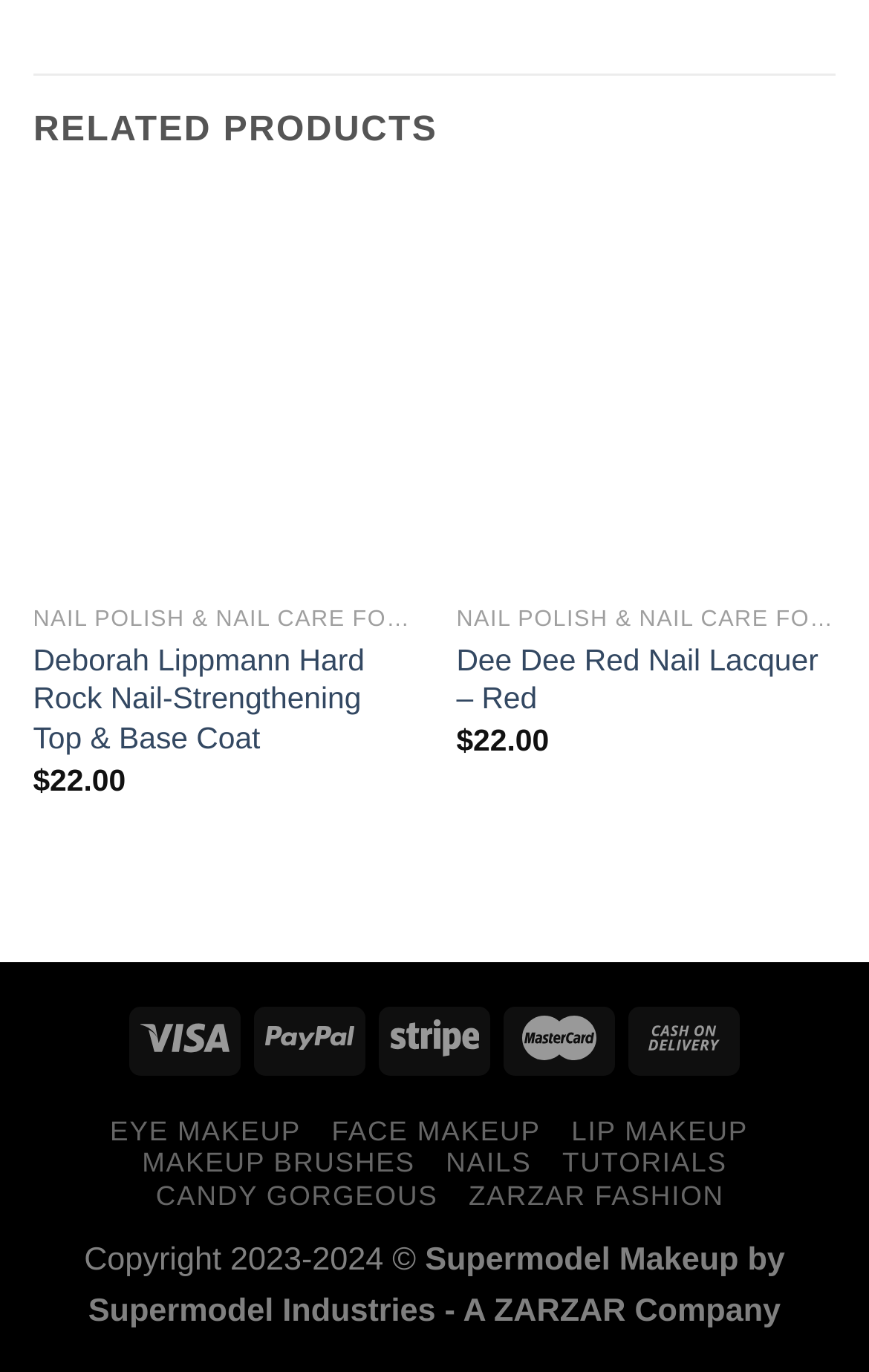What is the copyright year mentioned at the bottom?
Using the visual information, respond with a single word or phrase.

2023-2024